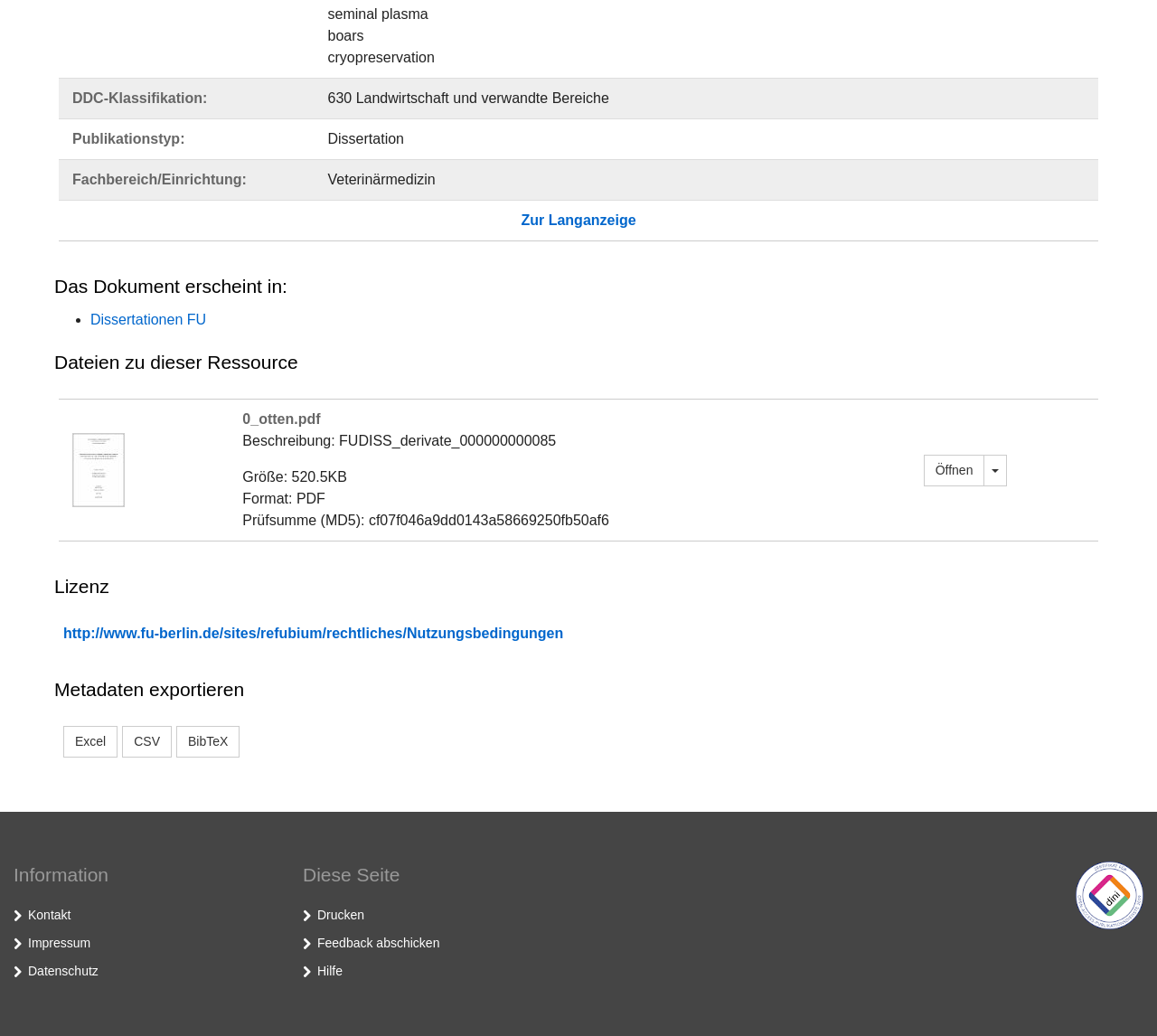What is the faculty of the author?
Please answer using one word or phrase, based on the screenshot.

Veterinärmedizin